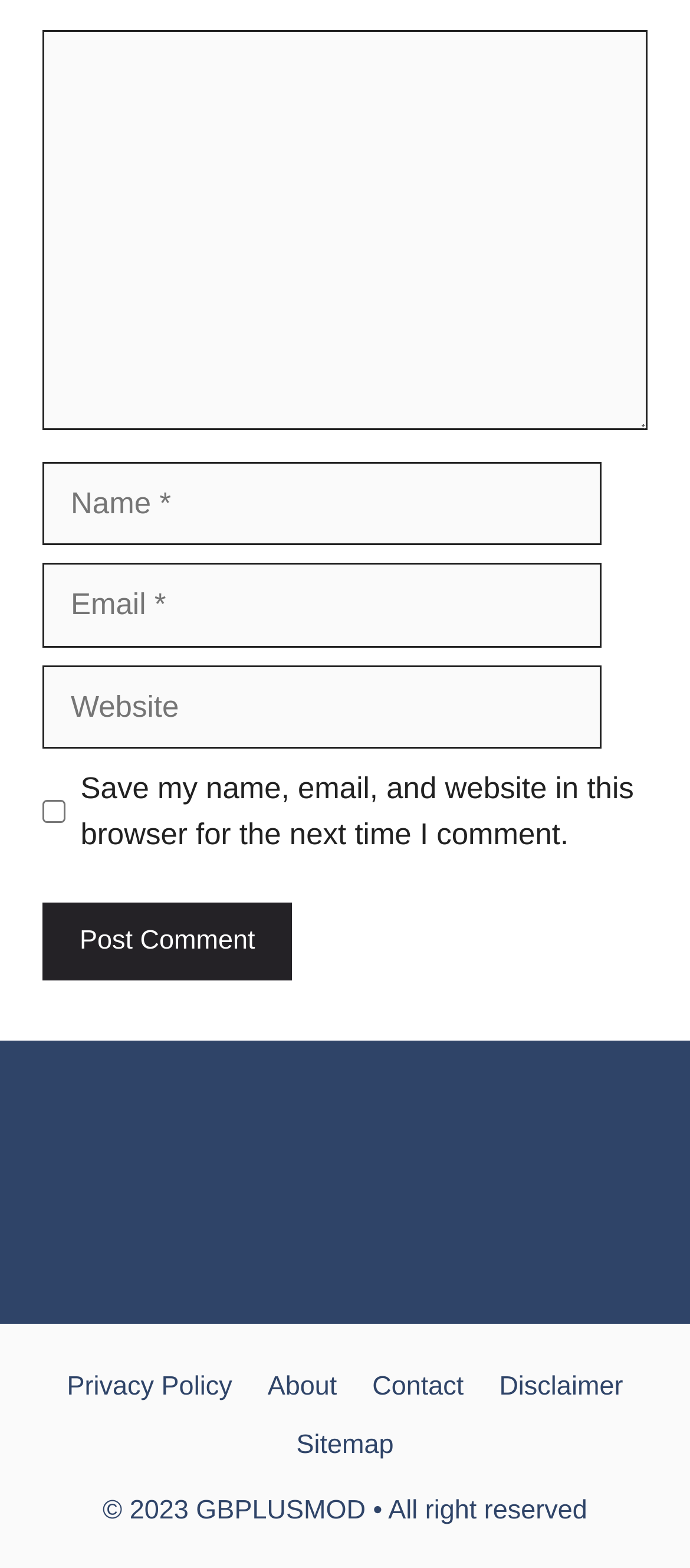Please identify the bounding box coordinates of the region to click in order to complete the task: "Click the Post Comment button". The coordinates must be four float numbers between 0 and 1, specified as [left, top, right, bottom].

[0.062, 0.576, 0.424, 0.626]